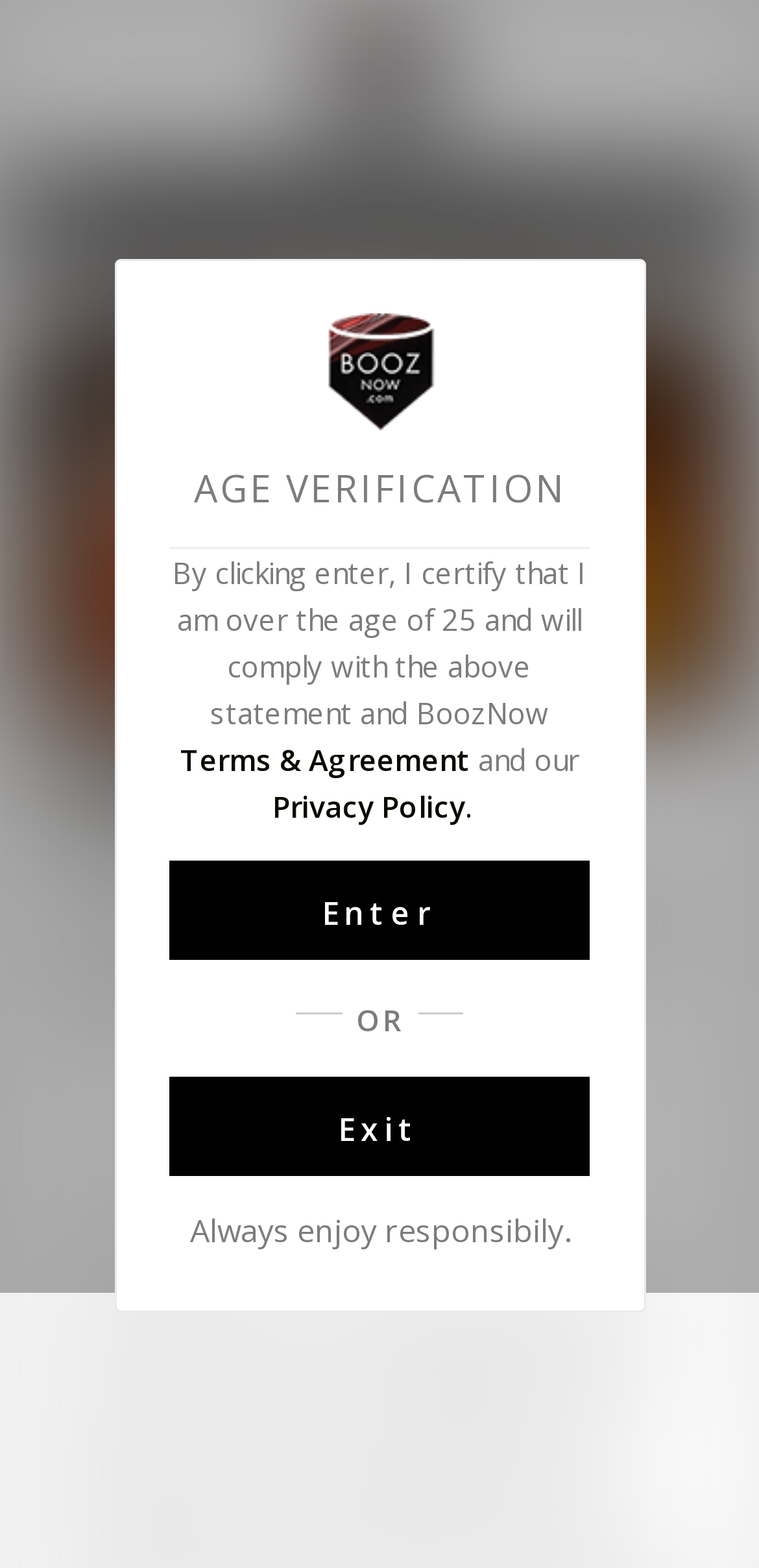Identify the headline of the webpage and generate its text content.

What are popular beer styles available in India